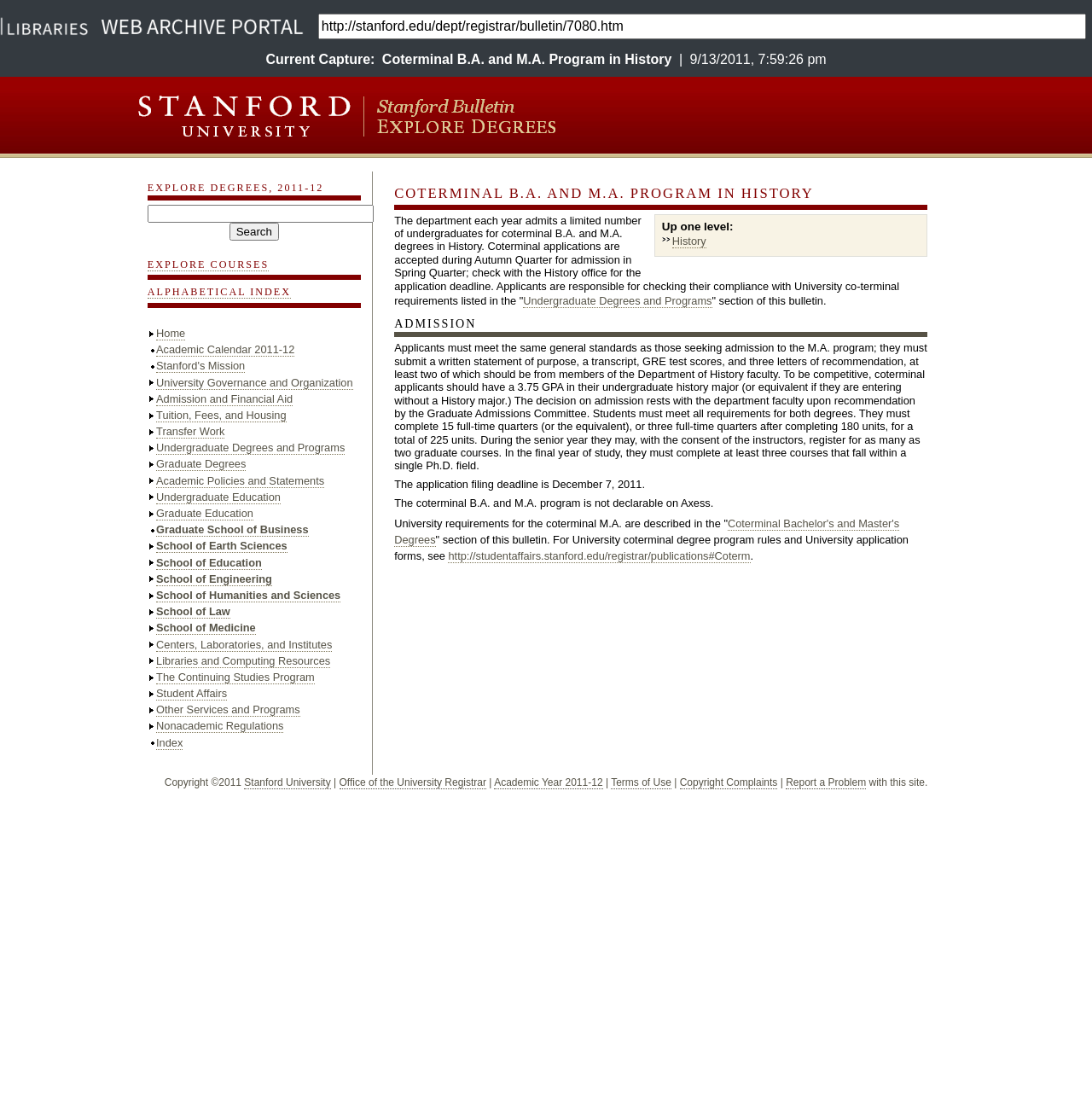What is the purpose of the textbox?
Please provide a detailed and thorough answer to the question.

I found the purpose of the textbox by looking at the static text element that describes the textbox, which is '_('Search for archival capture of URL')'.